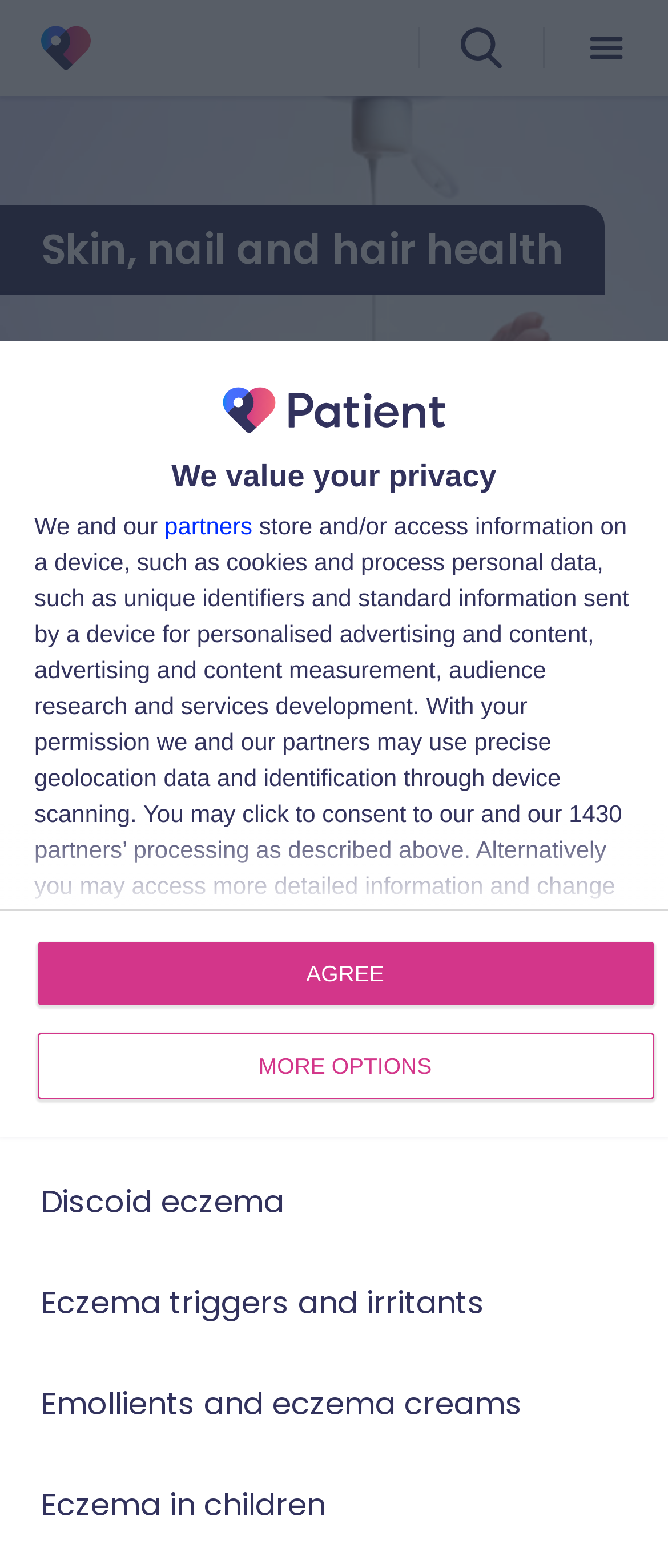Locate and extract the headline of this webpage.

Skin, nail and hair health